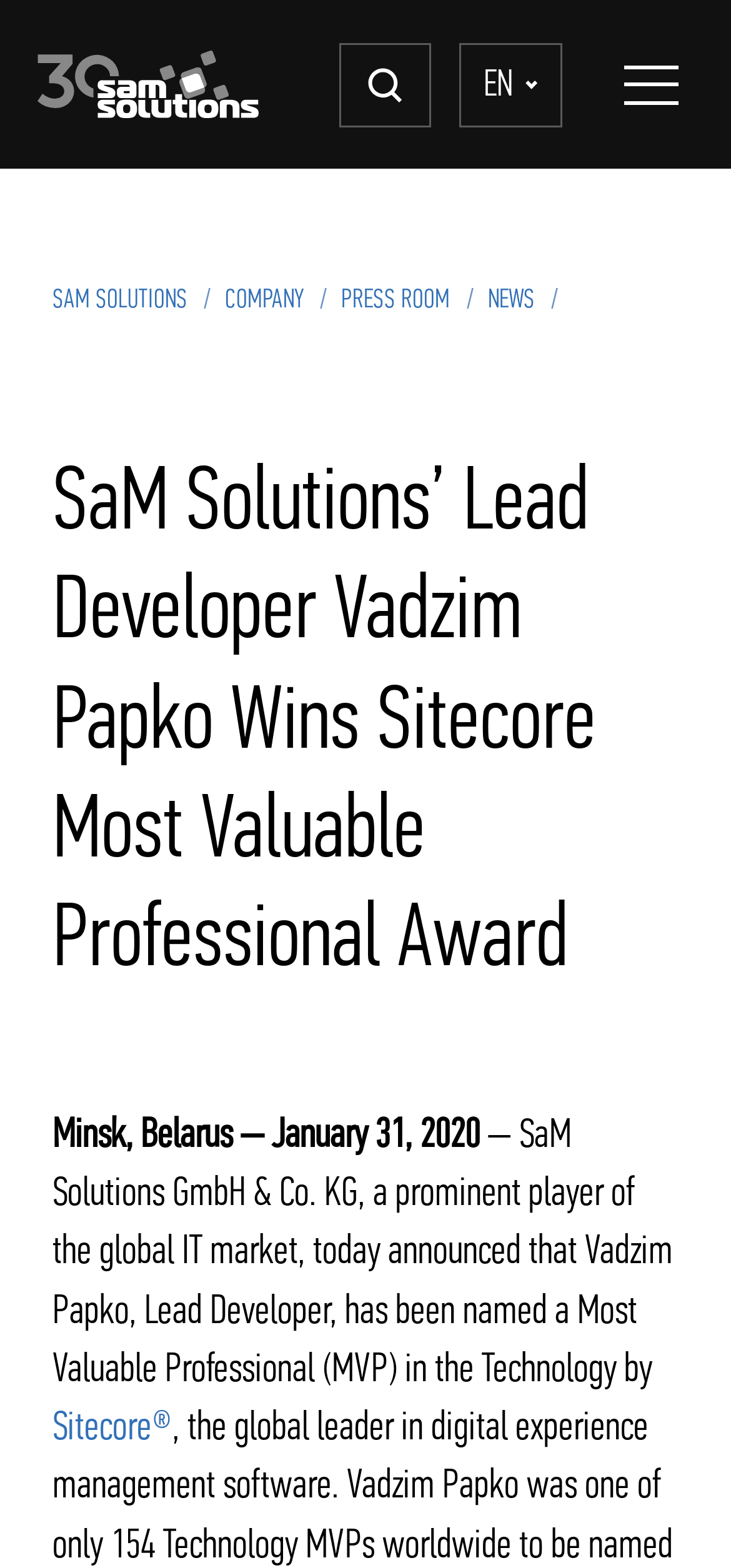Find the bounding box of the UI element described as follows: "News".

[0.118, 0.198, 0.223, 0.218]